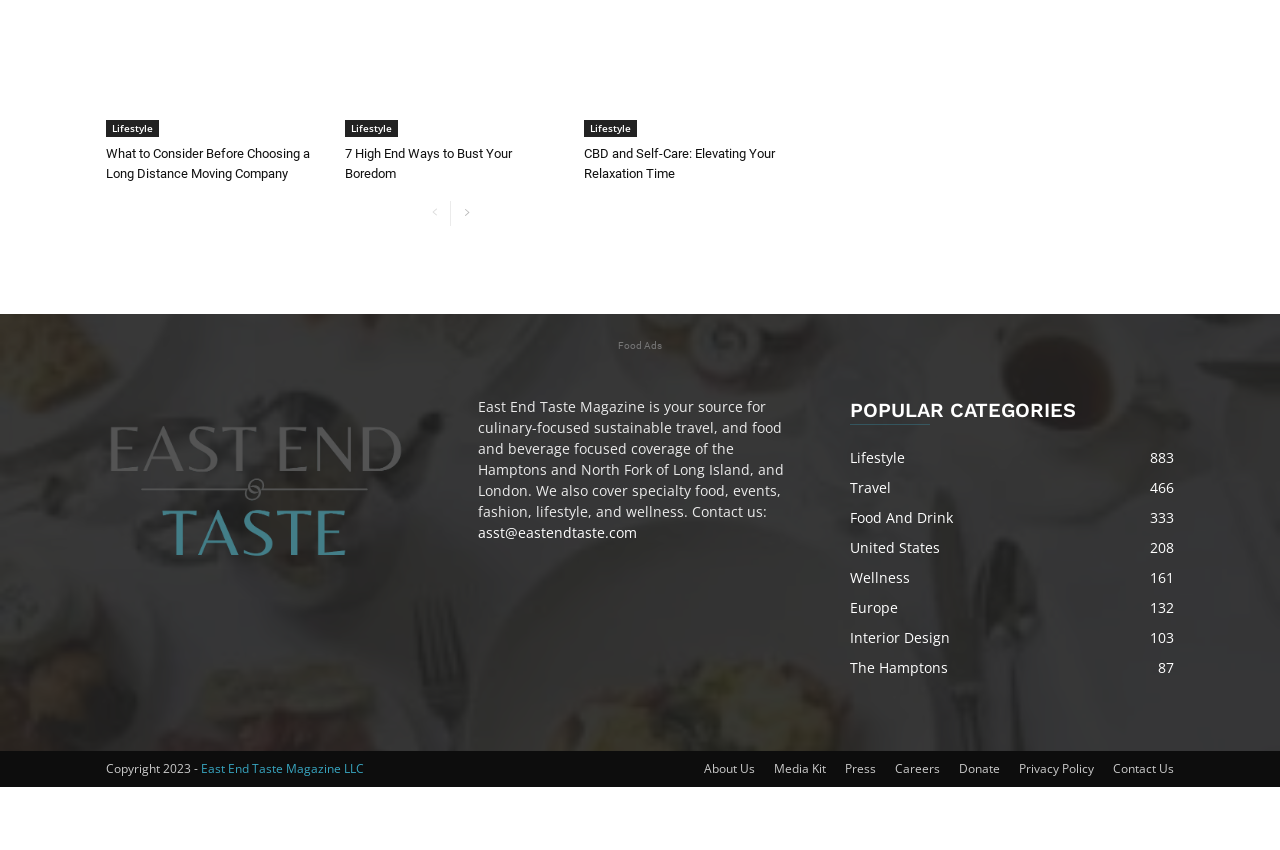Determine the bounding box coordinates for the area you should click to complete the following instruction: "browse the lifestyle category".

[0.664, 0.94, 0.707, 0.962]